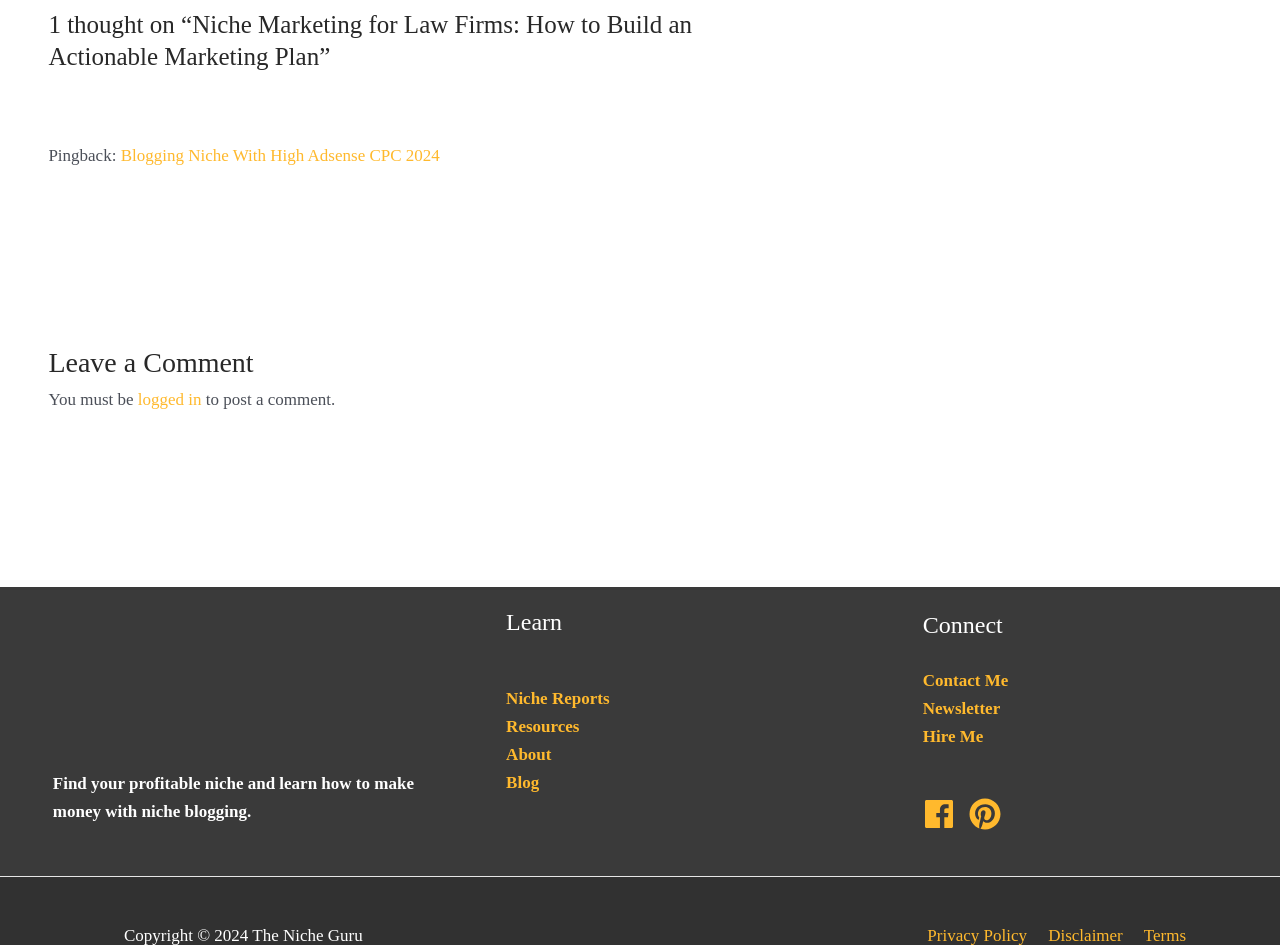Could you highlight the region that needs to be clicked to execute the instruction: "Search for something"?

None